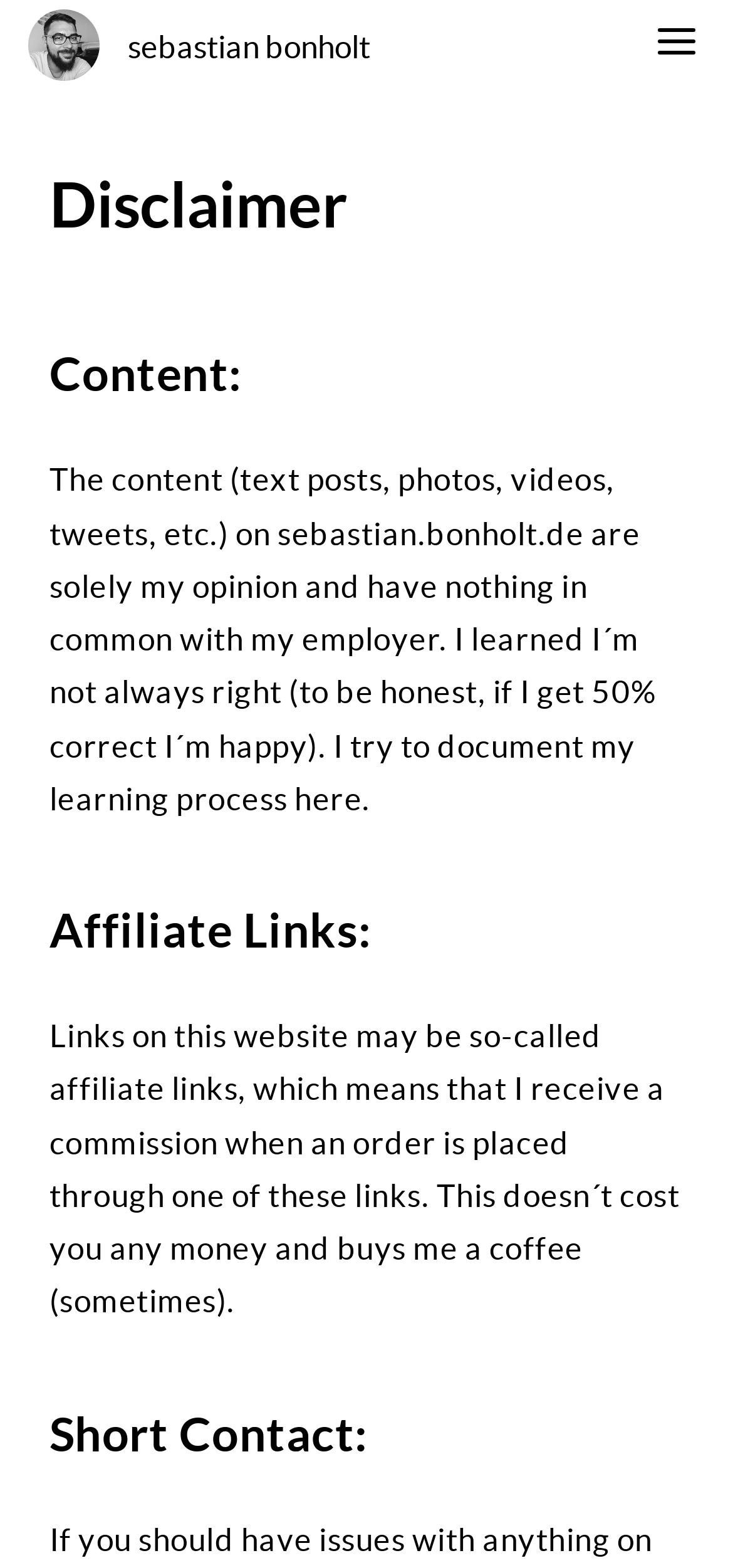What is the author's attitude towards their correctness?
Respond with a short answer, either a single word or a phrase, based on the image.

Happy with 50% correctness